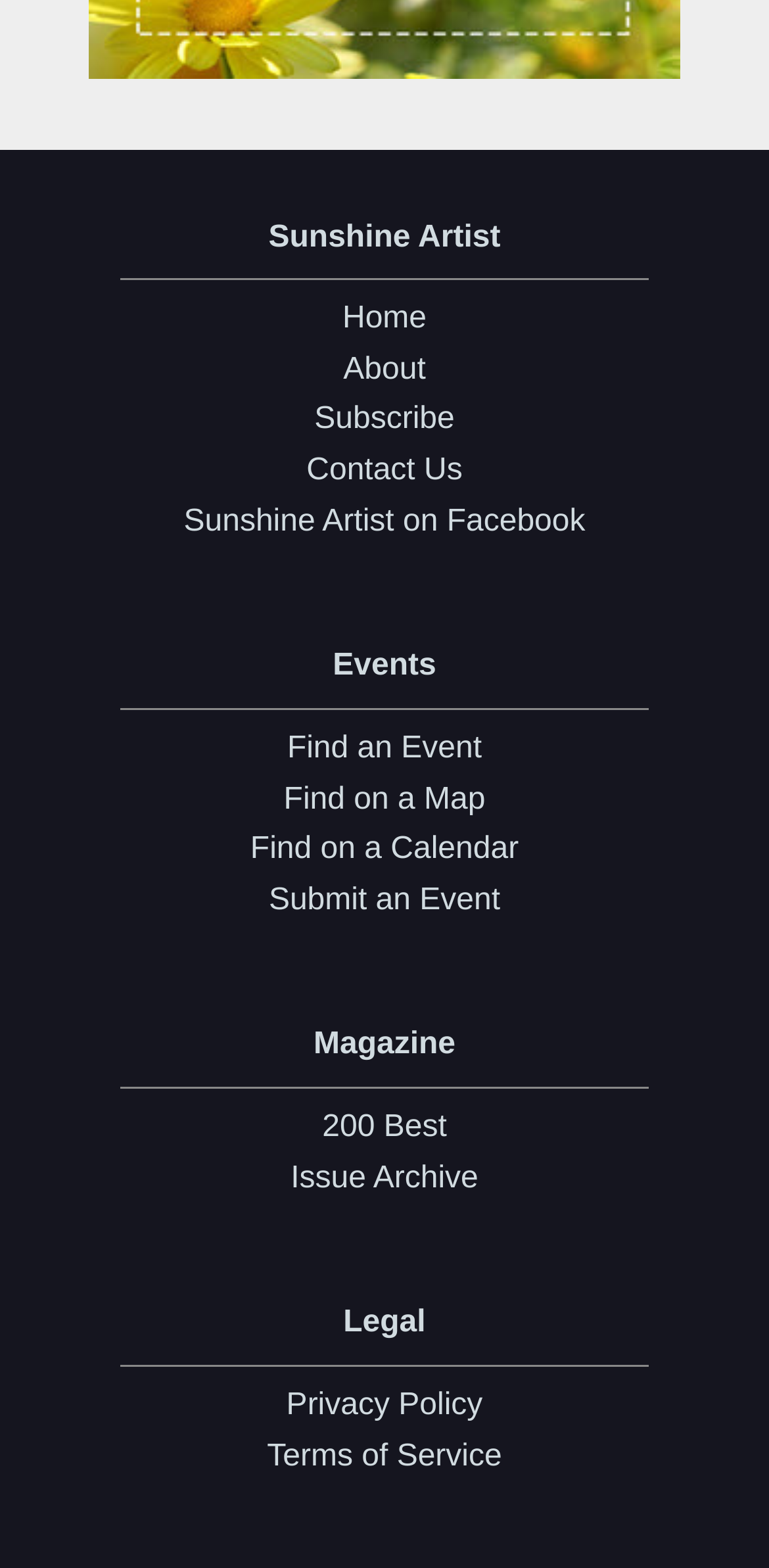Determine the bounding box coordinates for the area that should be clicked to carry out the following instruction: "find an event".

[0.041, 0.462, 0.959, 0.494]